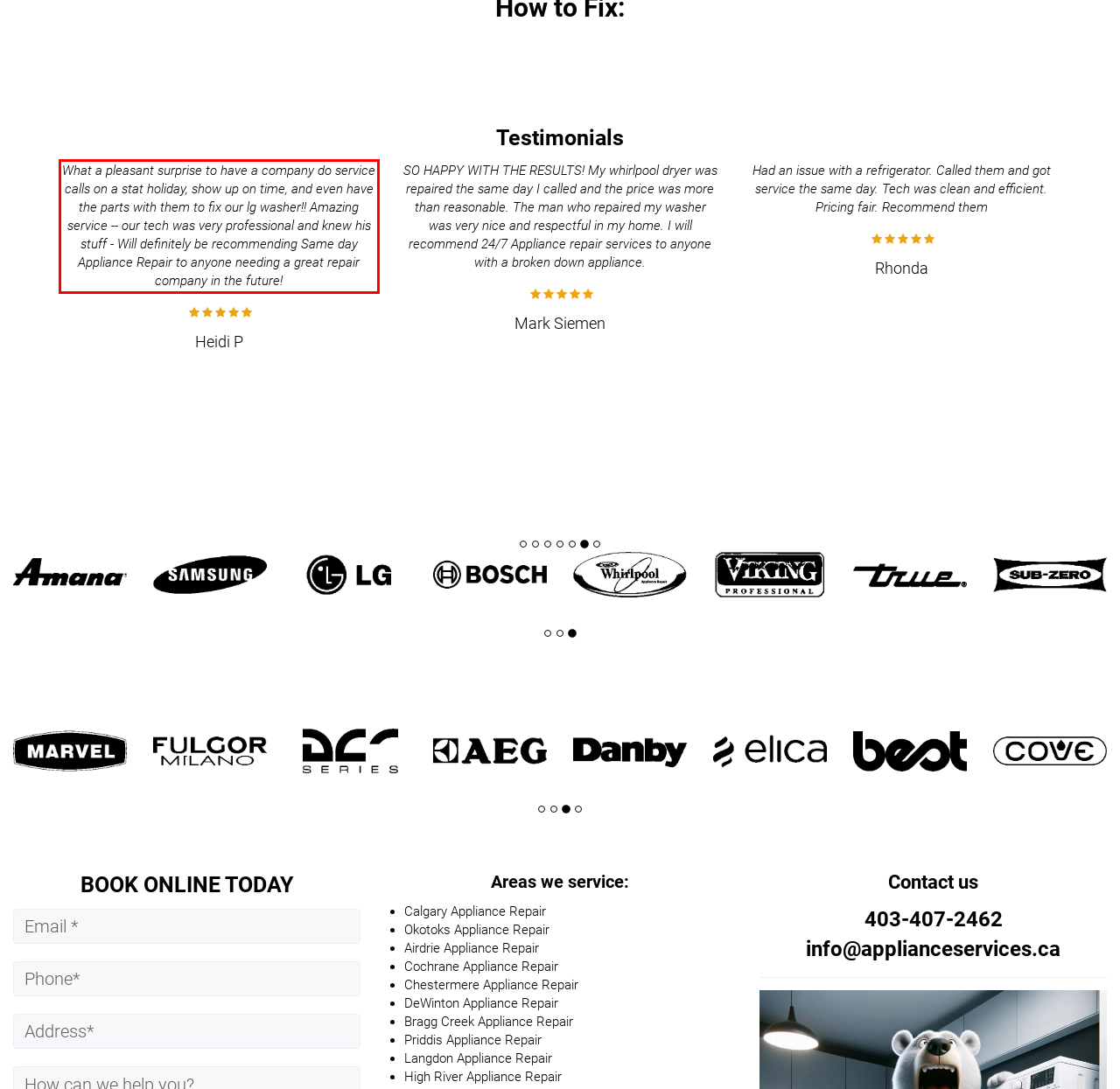Within the screenshot of the webpage, there is a red rectangle. Please recognize and generate the text content inside this red bounding box.

Thank you! My samsung refrigerator unexpectedly broke down over a 24 hr period. I called many places on a Sat at 7pm until I got Appliance Repair 24/7 who was willing to come to repair it asap. In one hr it was done and back in working order and I didn't need to lose a fridge and freezer full of food! Grateful for the fast quality service